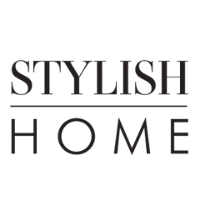Refer to the image and offer a detailed explanation in response to the question: What is the focus of the brand?

The overall aesthetic of the logo suggests a focus on contemporary design and high-quality products, which implies that the brand is dedicated to providing stylish and modern home decor and furnishings.